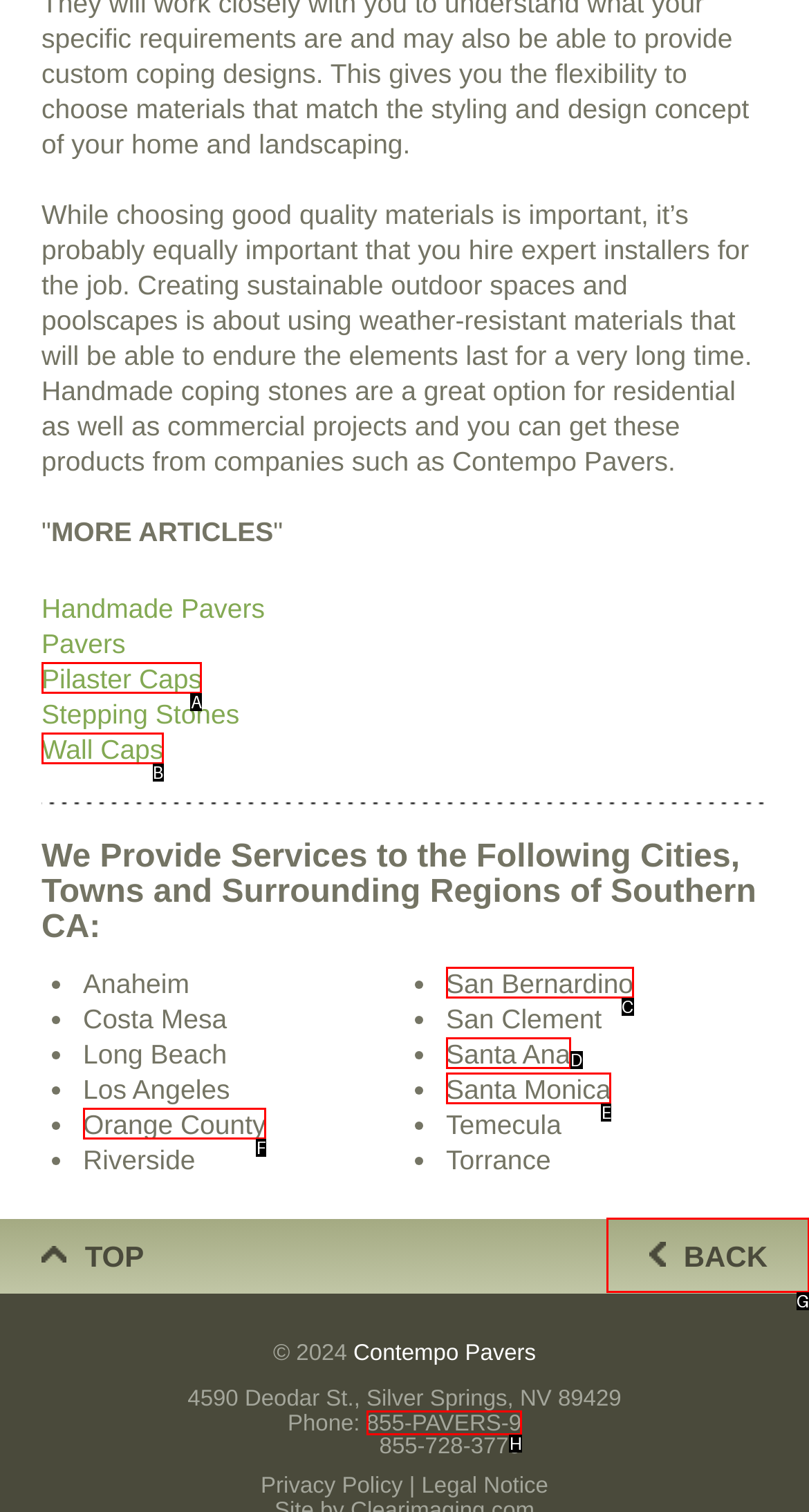Please indicate which HTML element to click in order to fulfill the following task: Call 855-PAVERS-9 Respond with the letter of the chosen option.

H